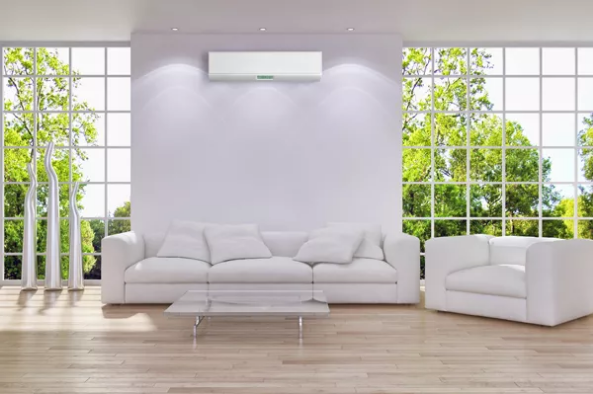Give a detailed account of everything present in the image.

This image showcases a modern living space that highlights an air conditioning unit installed on a light-colored wall, enhancing the room's comfort and aesthetics. The interior features a spacious layout with large windows that allow ample natural light to flood in, showcasing a beautiful view of lush greenery outside. 

The furnishings include a stylish white sofa adorned with cushions and a contemporary glass coffee table, contributing to an inviting atmosphere. A matching white armchair complements the seating area, emphasizing a clean and minimalist design. This setting aligns with the services provided by Coolair24/7, a company specializing in air conditioning installation and maintenance in London, ensuring both comfort and elegance in living environments.